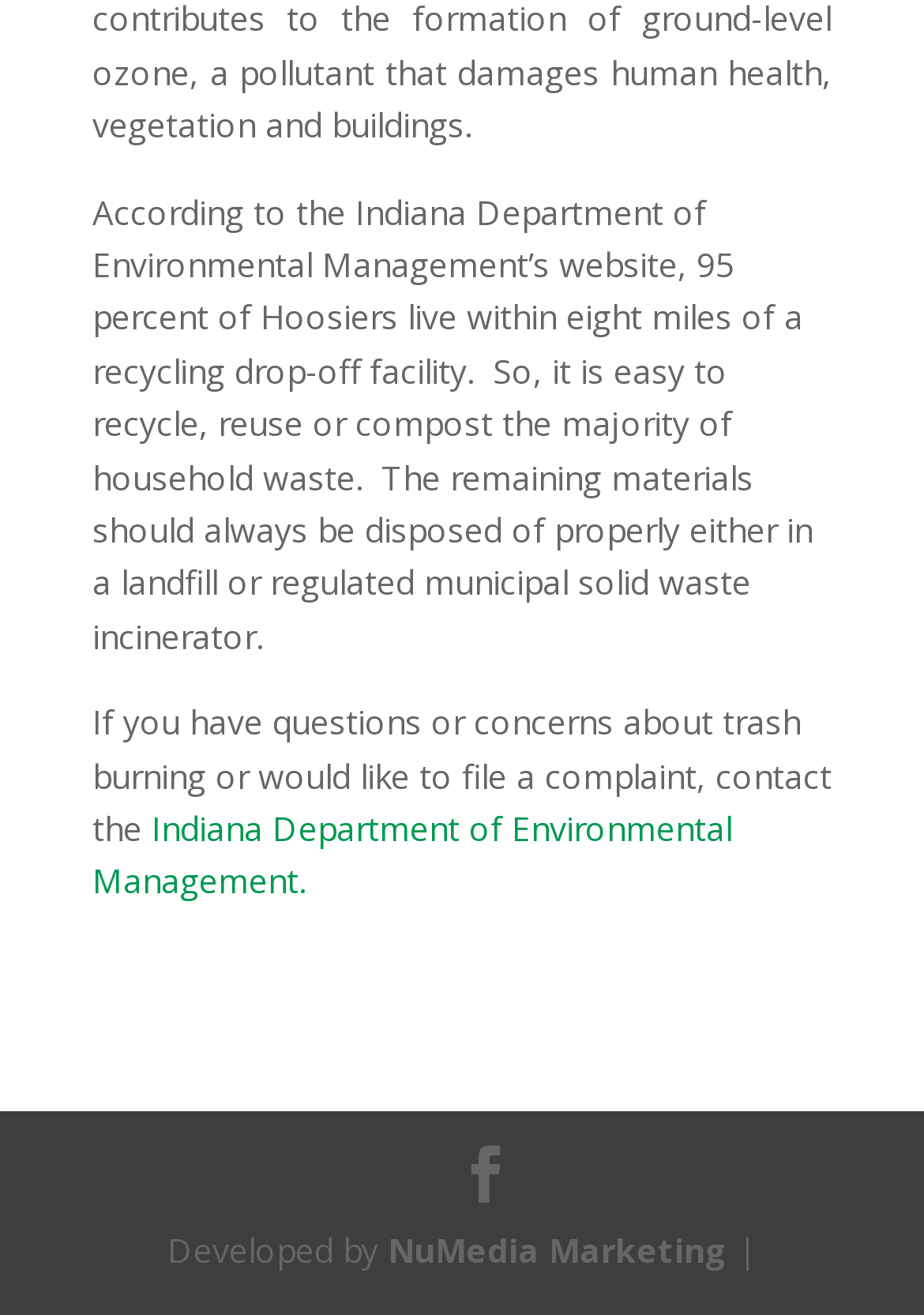Based on the element description: "NuMedia Marketing", identify the bounding box coordinates for this UI element. The coordinates must be four float numbers between 0 and 1, listed as [left, top, right, bottom].

[0.419, 0.934, 0.788, 0.968]